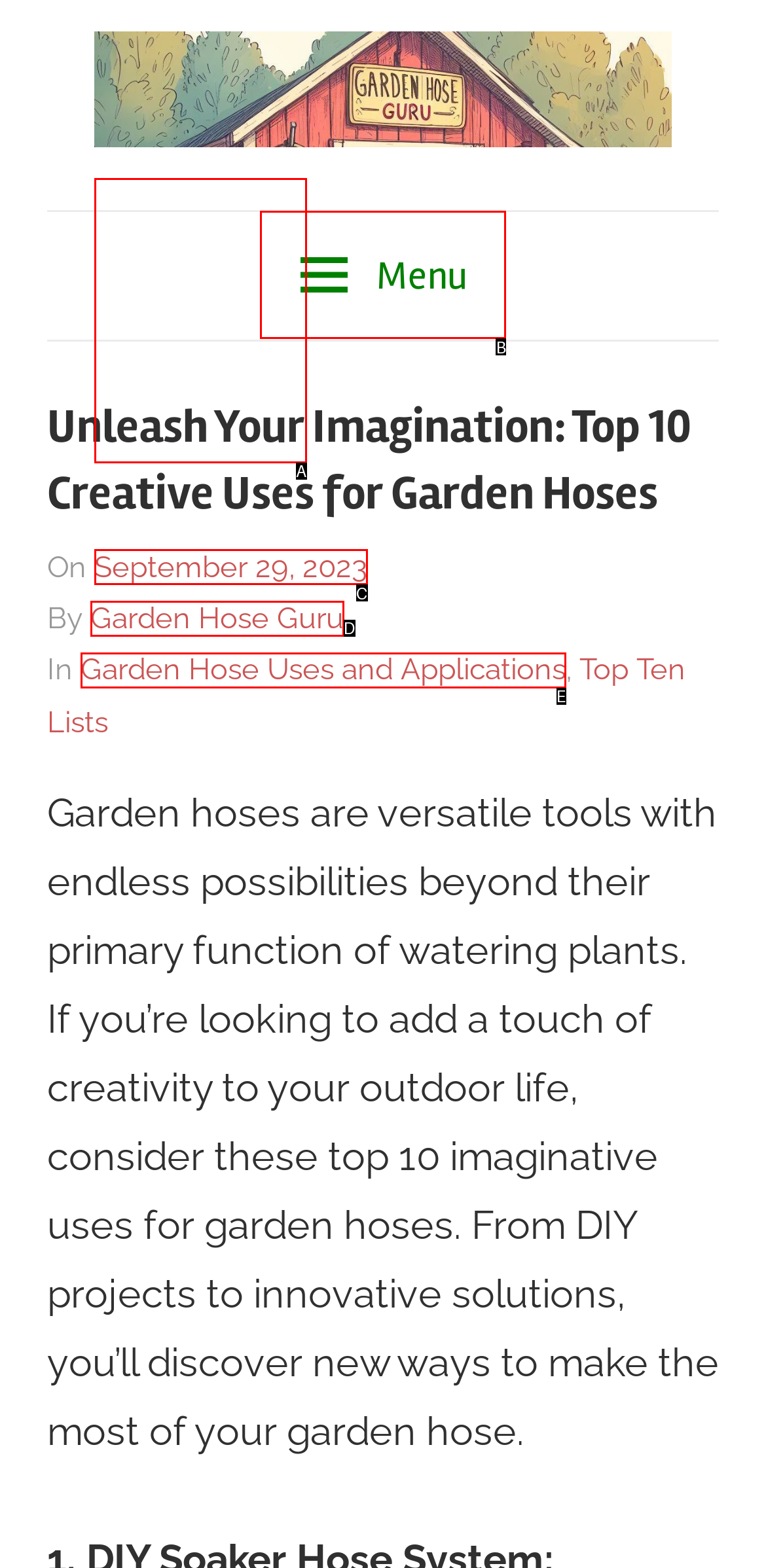Match the description: Garden Hose Uses and Applications to the appropriate HTML element. Respond with the letter of your selected option.

E